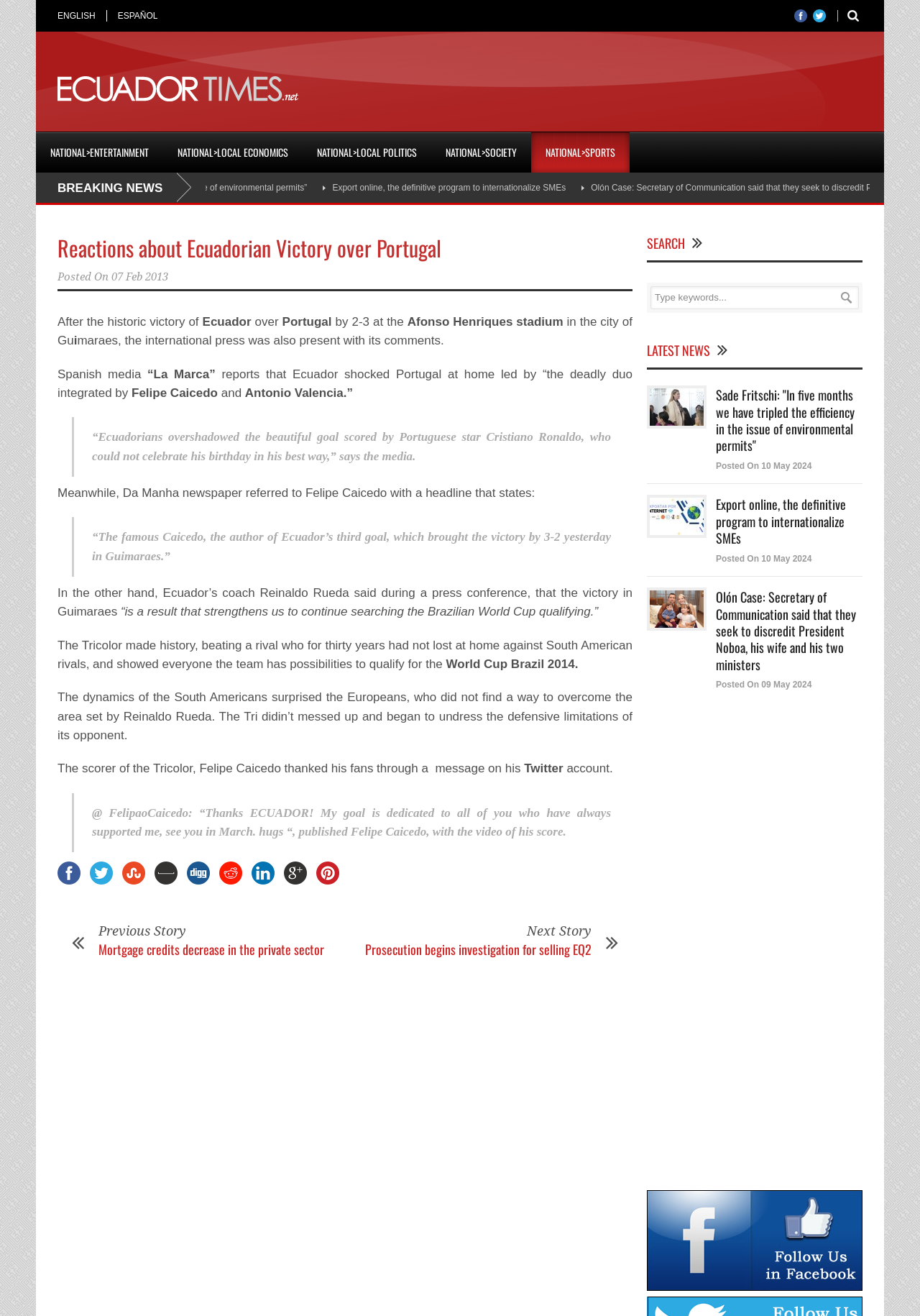Find the primary header on the webpage and provide its text.

Reactions about Ecuadorian Victory over Portugal